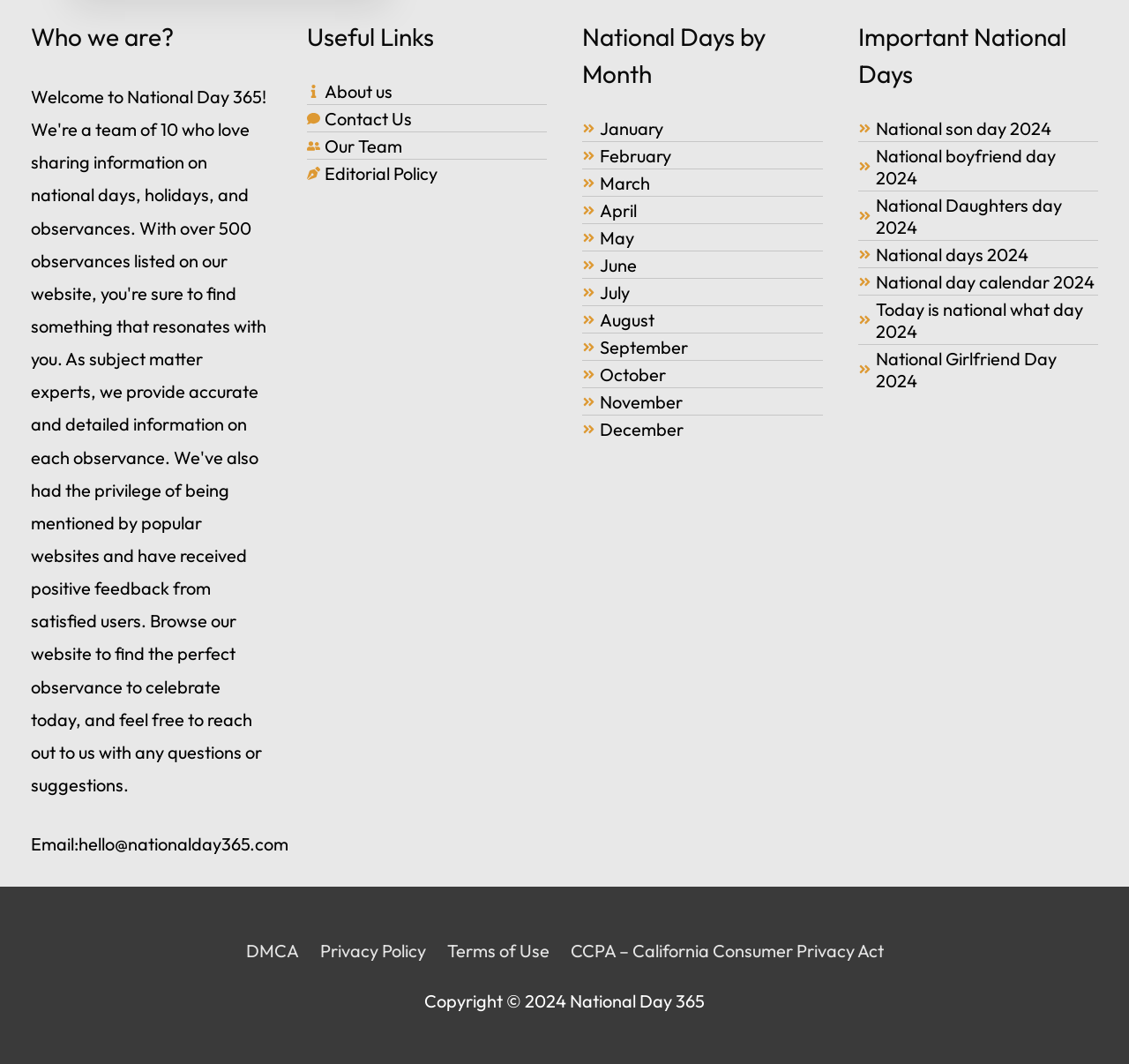What is the purpose of the 'Useful Links' section?
Using the image as a reference, give a one-word or short phrase answer.

To provide additional resources